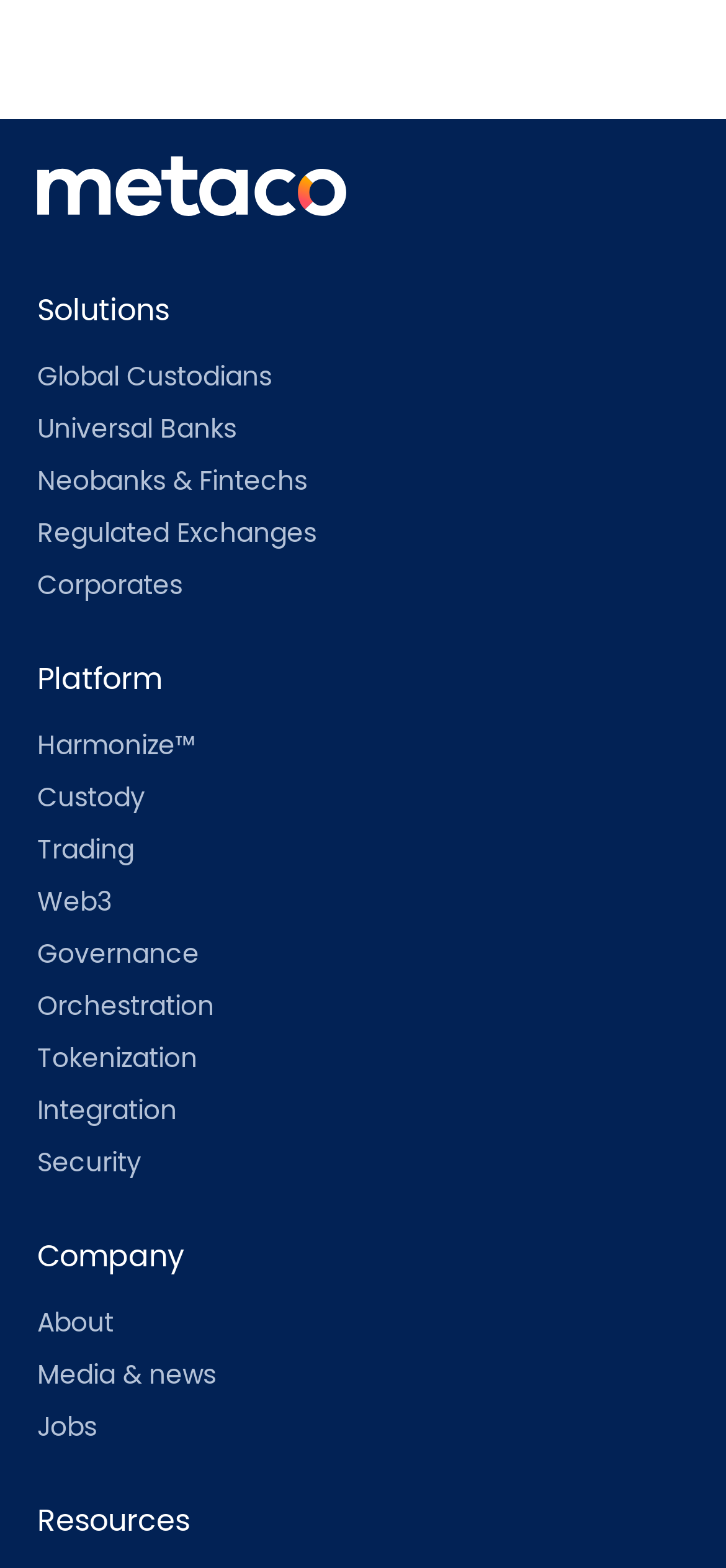What is the last item in the Solutions category?
Please give a well-detailed answer to the question.

By examining the webpage, I can see that the Solutions category has several items, and the last item is Tokenization, which is located at the bottom of the category.